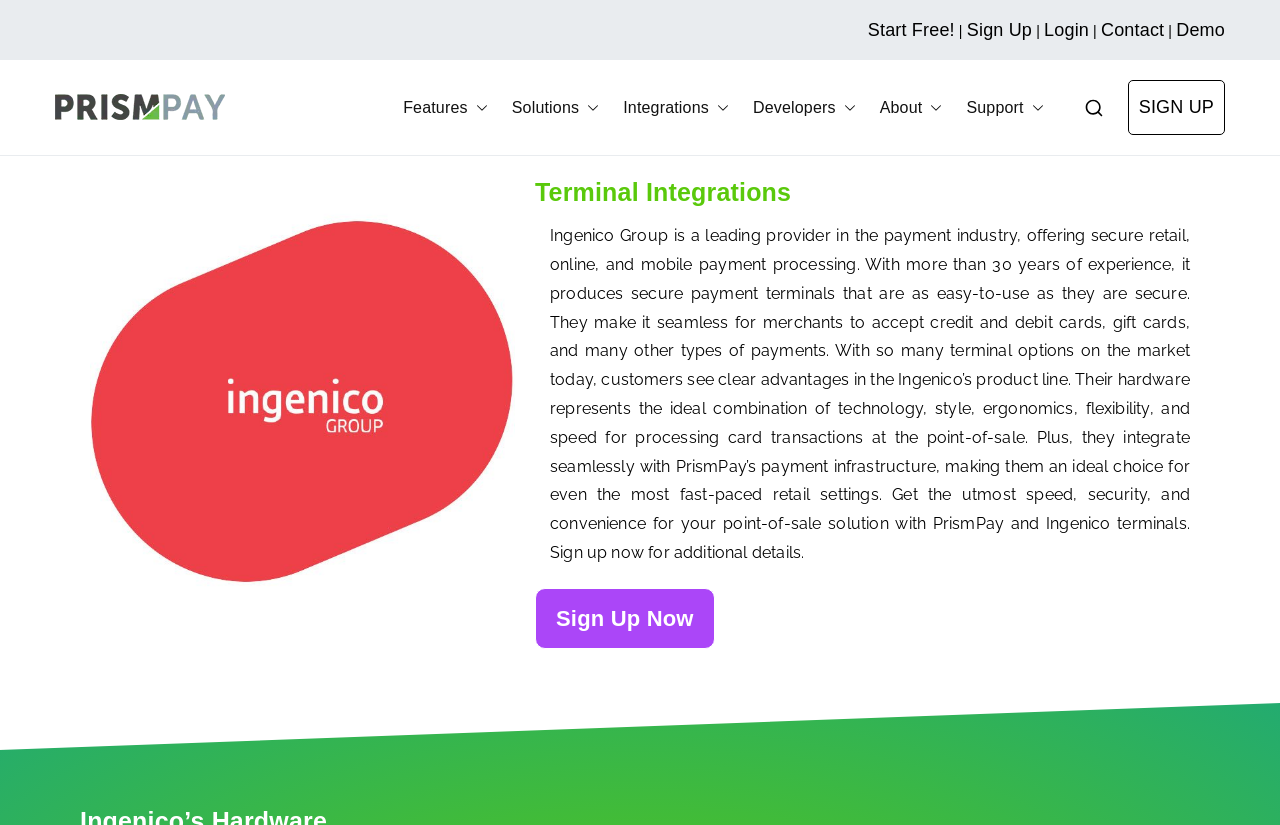Can you specify the bounding box coordinates for the region that should be clicked to fulfill this instruction: "Click the 'Start Free!' link".

[0.678, 0.024, 0.746, 0.048]